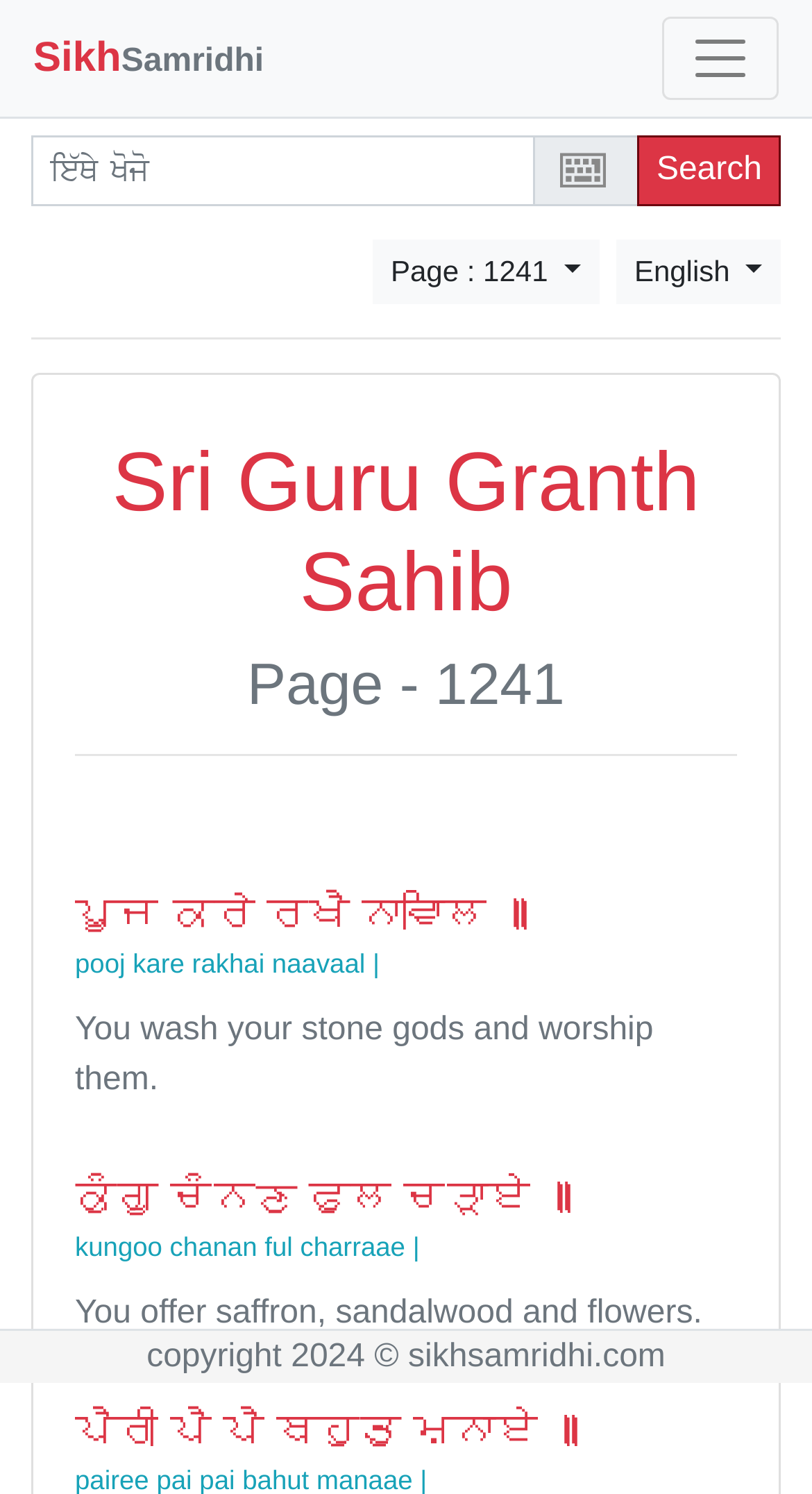Generate a comprehensive description of the webpage content.

This webpage is about Sri Guru Granth Sahib, a sacred scripture of Sikhism, and it appears to be a digital version of the scripture. At the top left, there is a link to "SikhSamridhi", and next to it, a button to toggle navigation. Below these elements, there is a horizontal separator line.

On the top right, there is a search bar with a button labeled "Search" and a dropdown menu with options for languages, including English. Below the search bar, there is a button indicating the current page number, "Page : 1241".

The main content of the page is divided into sections, each with a heading and a corresponding translation. The first section has a heading in Punjabi, "ਪੂਜ ਕਰੇ ਰਖੈ ਨਾਵਾਲਿ ॥", and its translation, "You wash your stone gods and worship them." Below this section, there are two more sections with similar headings and translations.

At the bottom of the page, there is a horizontal separator line, and below it, a copyright notice that reads "copyright 2024 © sikhsamridhi.com". There is also an image on the page, located near the top right, with a caption "Try out the typing extension!".